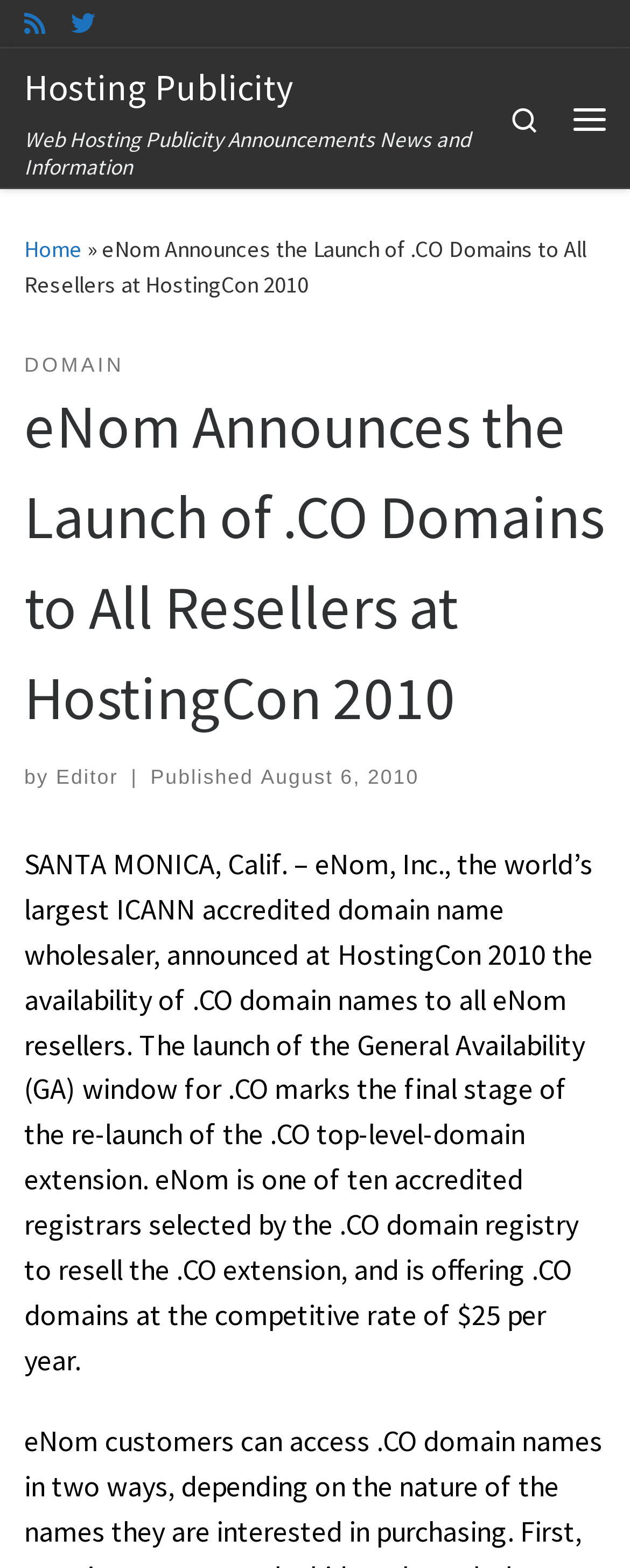What is the status of .CO domain names?
Examine the image and give a concise answer in one word or a short phrase.

General Availability